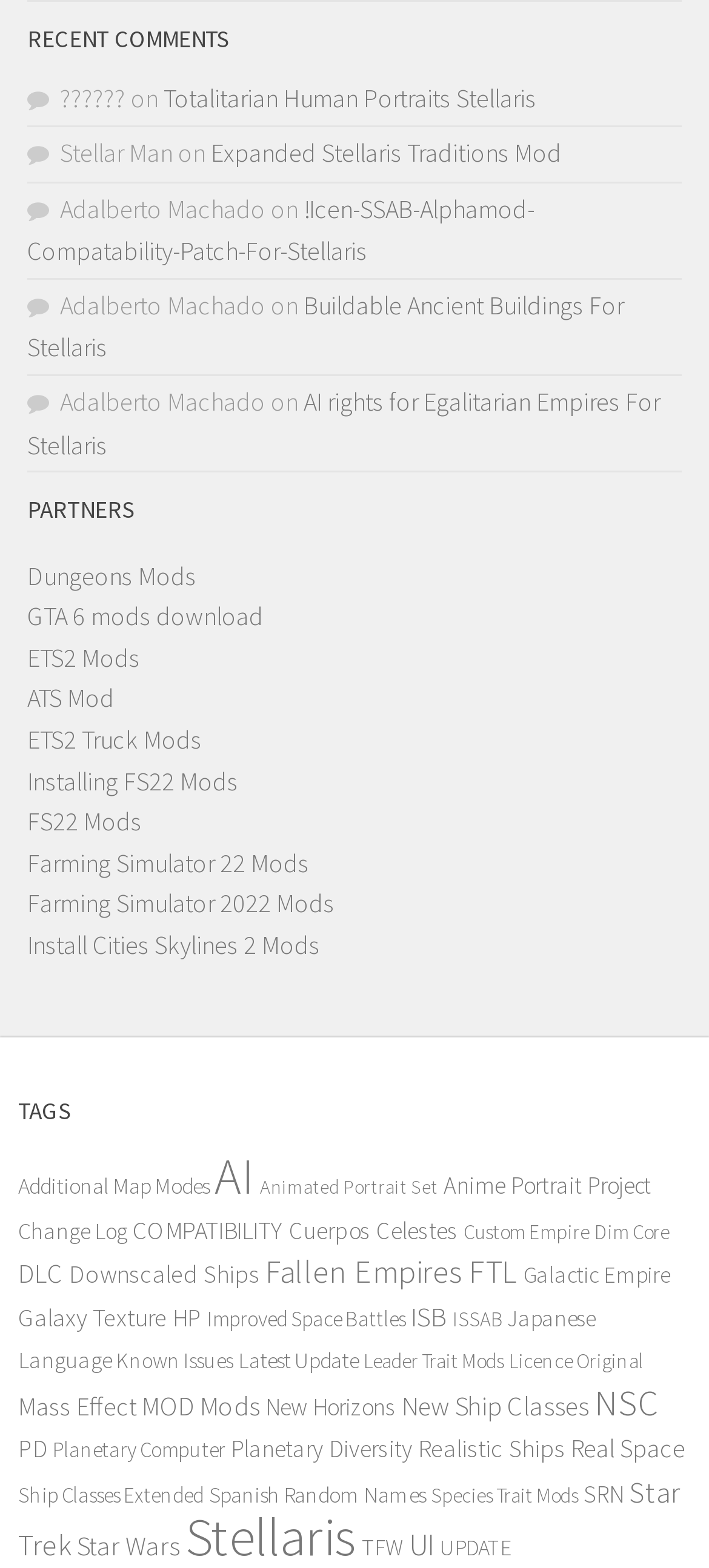Using the provided element description: "Buildable Ancient Buildings For Stellaris", identify the bounding box coordinates. The coordinates should be four floats between 0 and 1 in the order [left, top, right, bottom].

[0.038, 0.184, 0.879, 0.232]